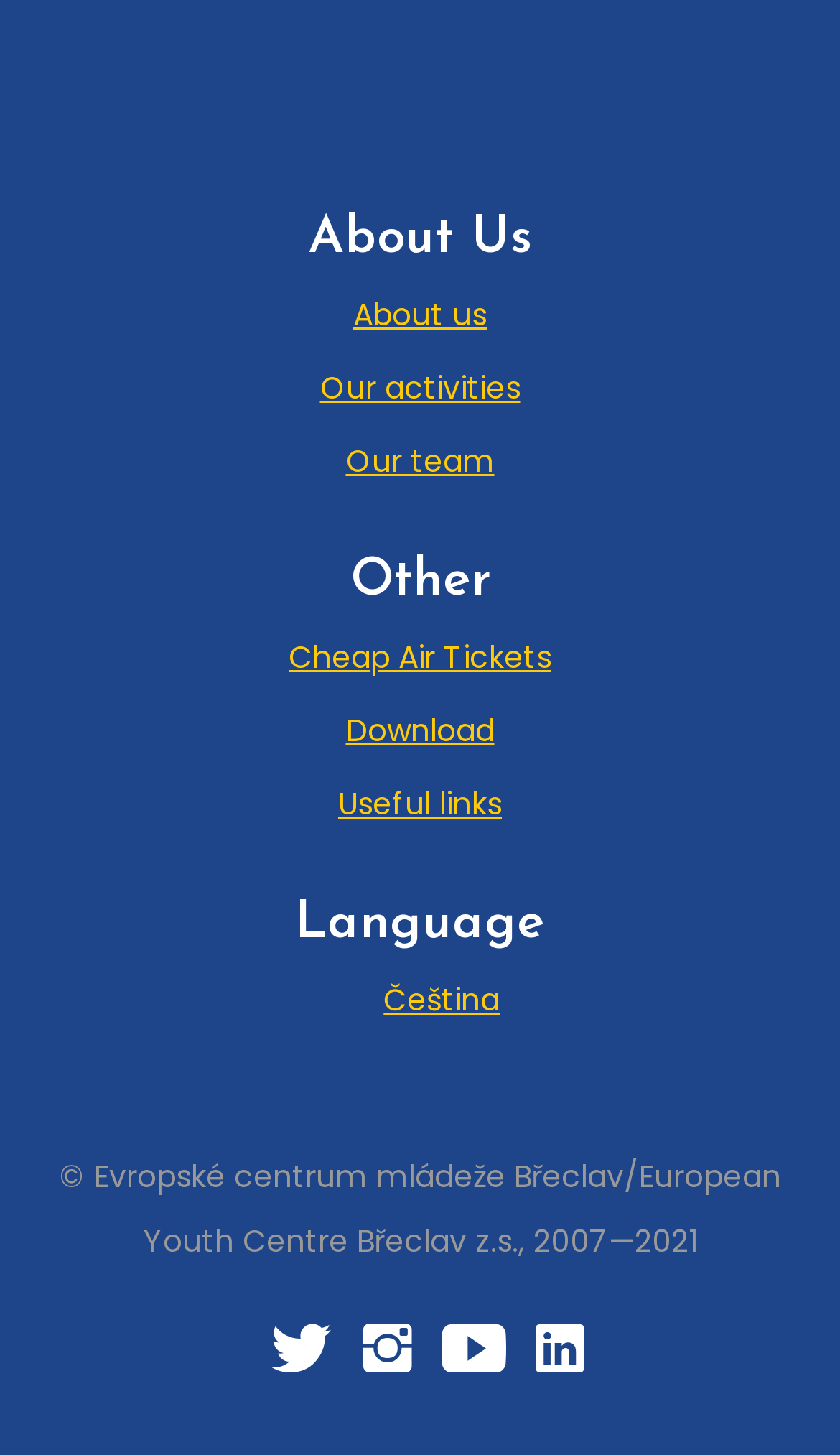Identify the bounding box coordinates of the section to be clicked to complete the task described by the following instruction: "Switch to Čeština language". The coordinates should be four float numbers between 0 and 1, formatted as [left, top, right, bottom].

[0.405, 0.672, 0.595, 0.701]